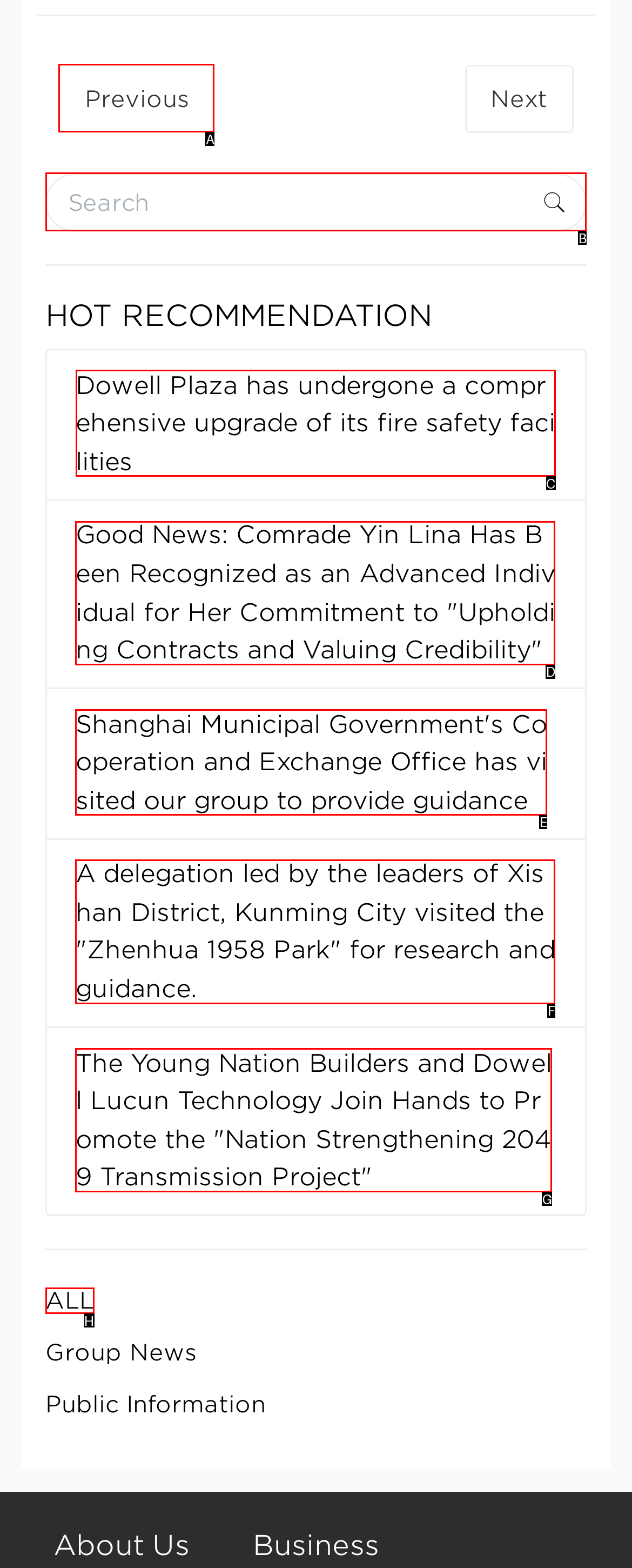For the task: Read about Dowell Plaza's fire safety facilities upgrade, tell me the letter of the option you should click. Answer with the letter alone.

C